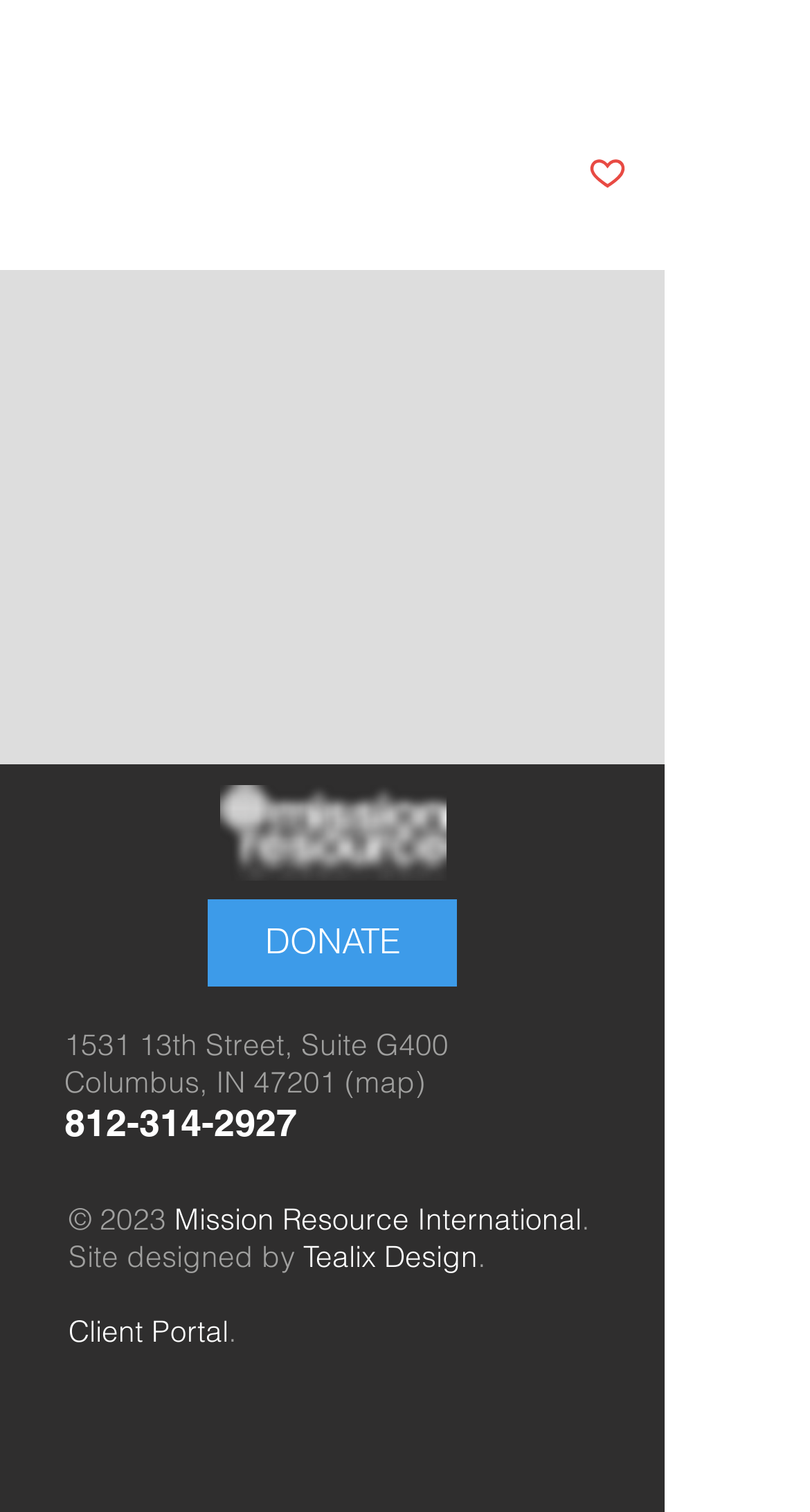Locate the bounding box coordinates of the area where you should click to accomplish the instruction: "Call 812-314-2927".

[0.079, 0.728, 0.367, 0.757]